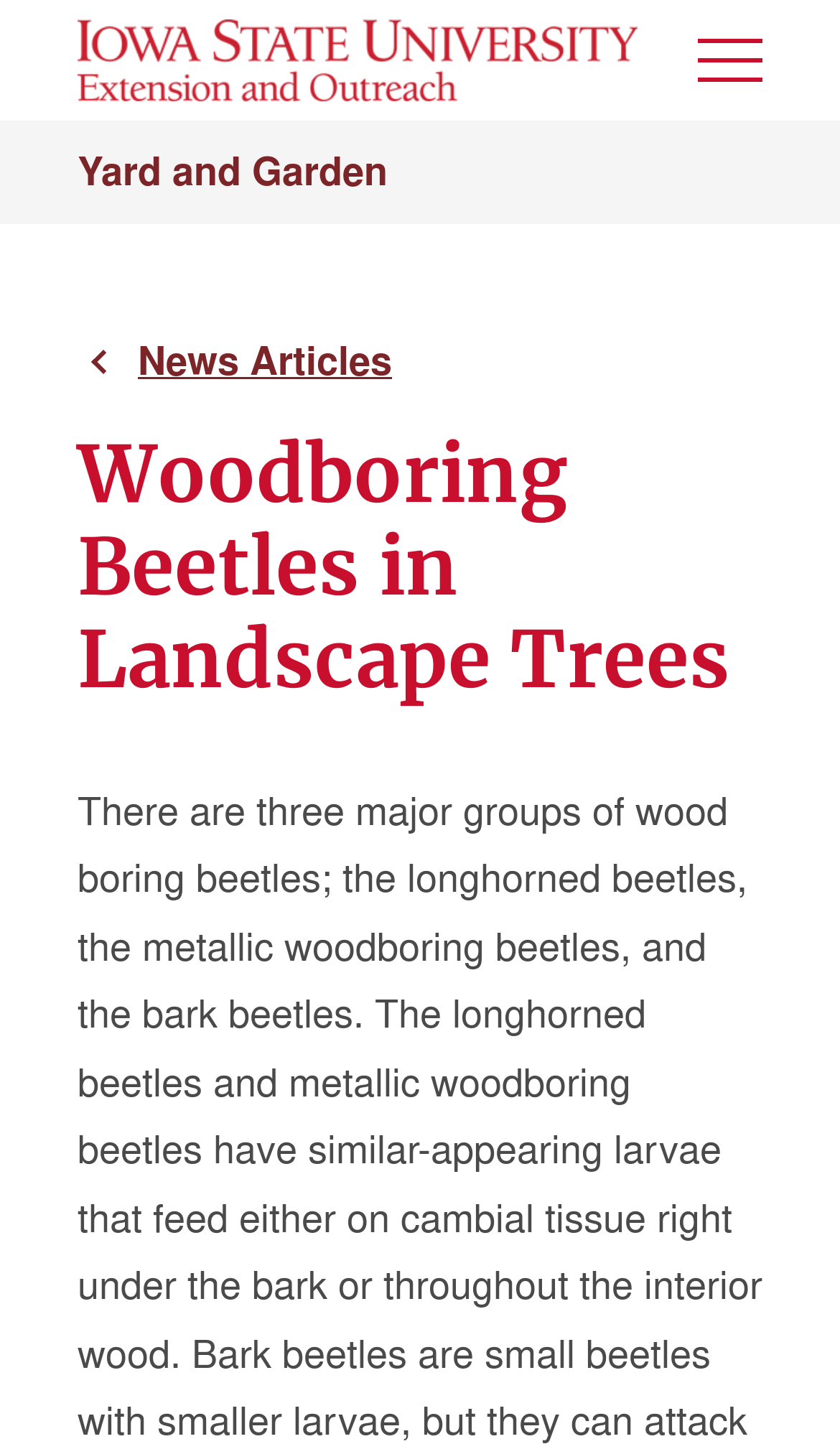What is the category of the current webpage?
Provide a fully detailed and comprehensive answer to the question.

I found a link element with the text 'Yard and Garden', which is likely a category or section of the website. This link is located near the top of the page, suggesting that it is a high-level category.